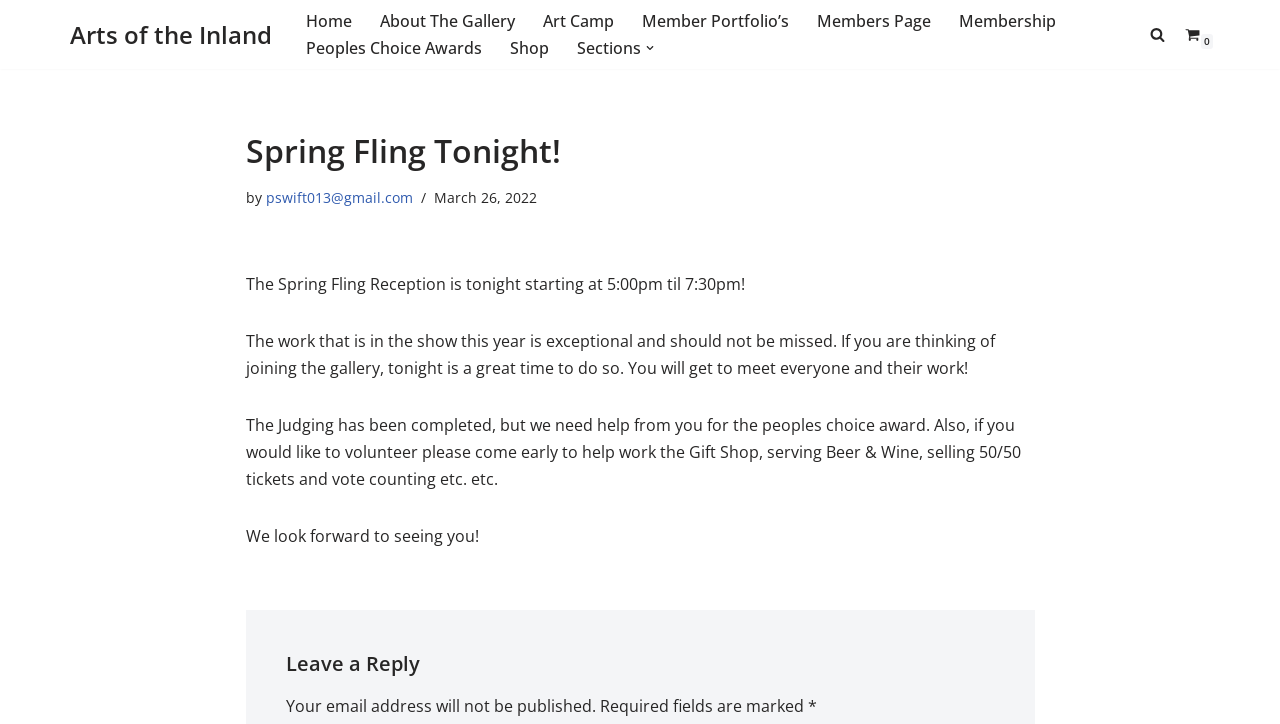Generate a comprehensive description of the webpage.

The webpage is about an event called "Spring Fling Tonight!" organized by "Arts of the Inland". At the top left, there is a link to "Skip to content". Next to it, there is a link to the website's homepage, "Arts of the Inland". 

On the top right, there is a navigation menu with 9 links: "Home", "About The Gallery", "Art Camp", "Member Portfolio’s", "Members Page", "Membership", "Peoples Choice Awards", "Shop", and "Sections". The "Sections" link has a dropdown submenu.

To the right of the navigation menu, there are two links: "Search" and "Cart 0", each accompanied by an image.

Below the navigation menu, there is a heading "Spring Fling Tonight!" followed by the author's name and email address, and the date "March 26, 2022". 

The main content of the webpage is a series of paragraphs describing the Spring Fling Reception event, including the timing, the quality of the artwork, and the need for volunteers. 

At the bottom of the page, there is a section for leaving a reply, with a heading "Leave a Reply" and some instructions about required fields.